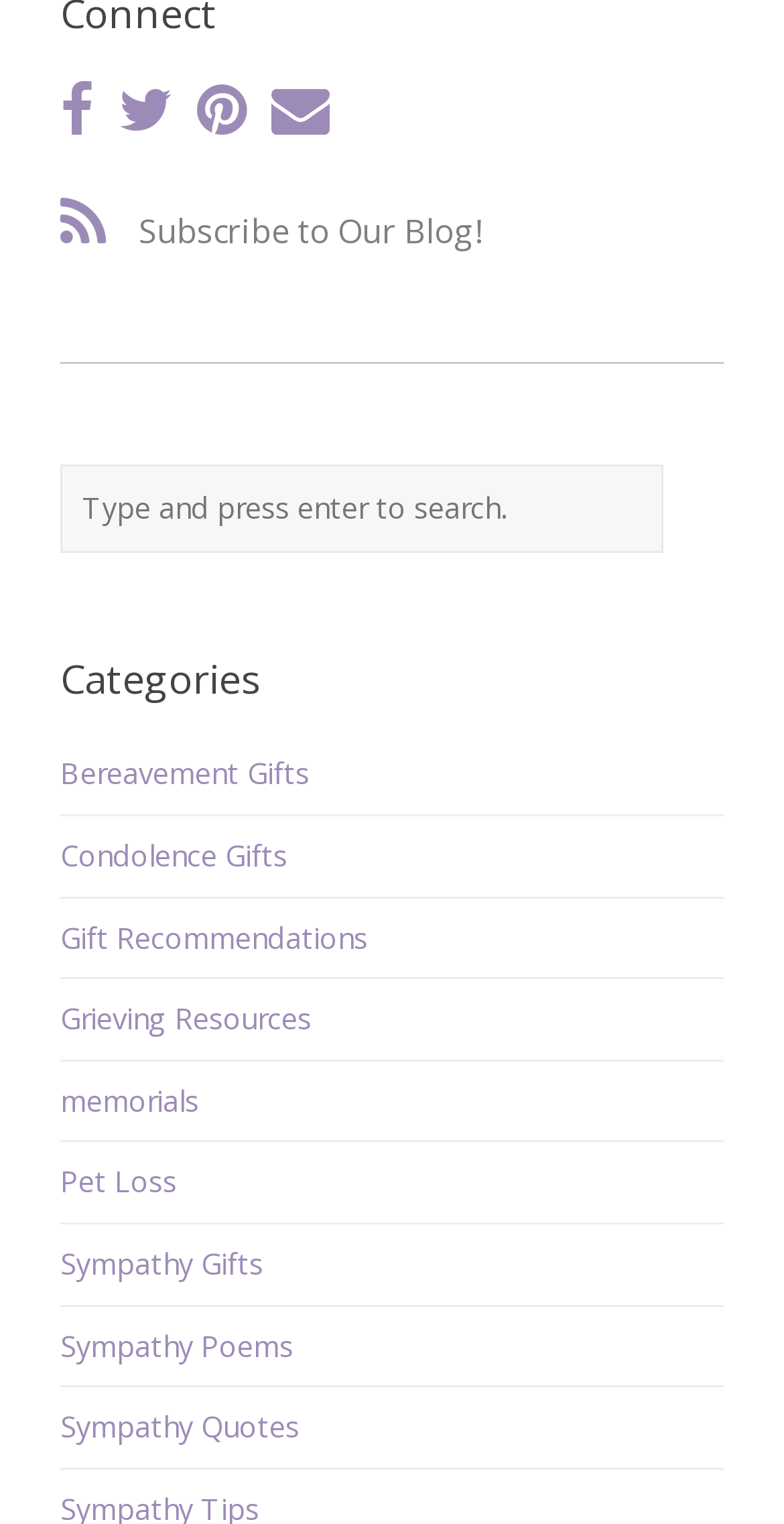Please specify the bounding box coordinates of the area that should be clicked to accomplish the following instruction: "View Sympathy Gifts". The coordinates should consist of four float numbers between 0 and 1, i.e., [left, top, right, bottom].

[0.077, 0.817, 0.336, 0.842]